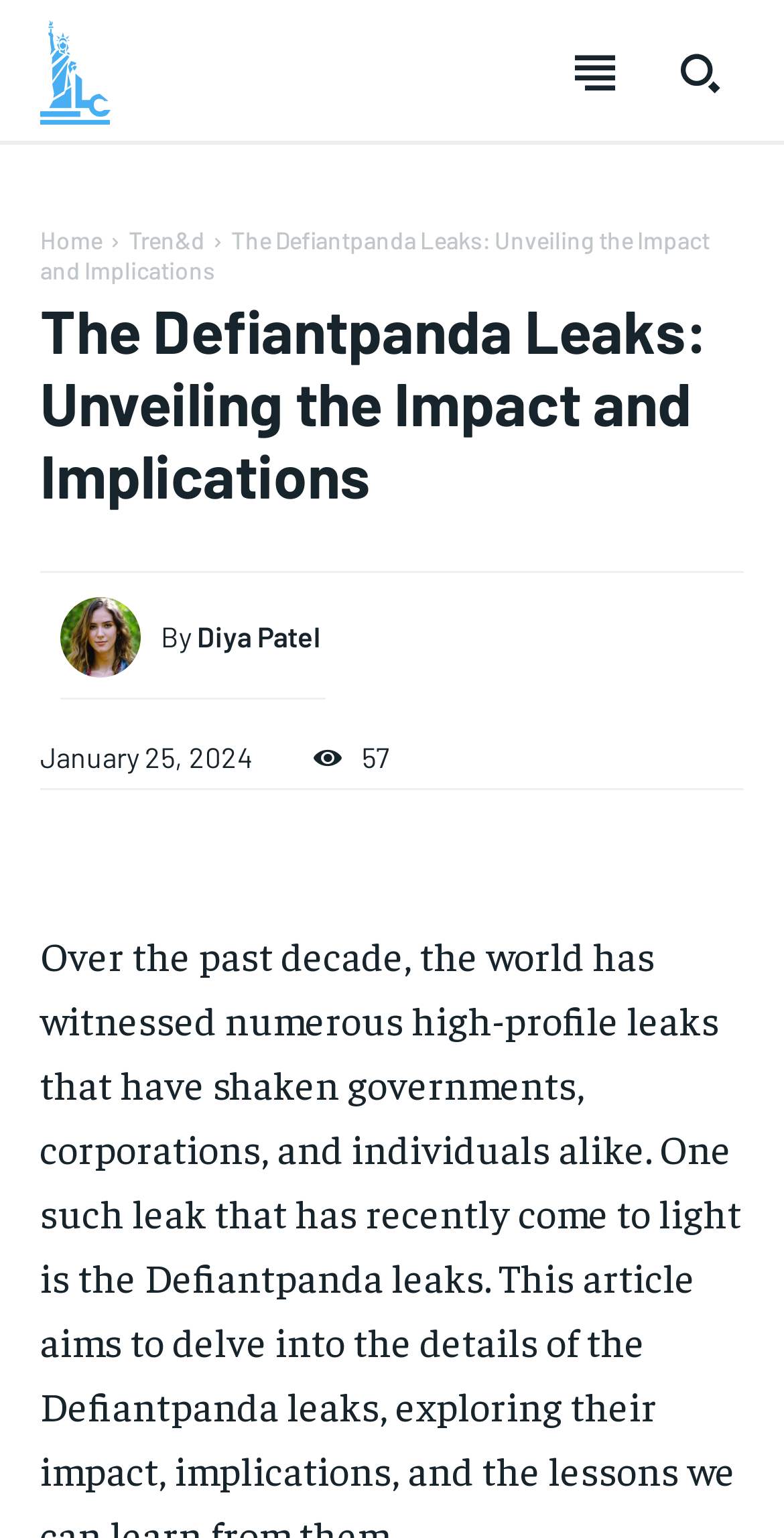Predict the bounding box coordinates for the UI element described as: "À propos". The coordinates should be four float numbers between 0 and 1, presented as [left, top, right, bottom].

None